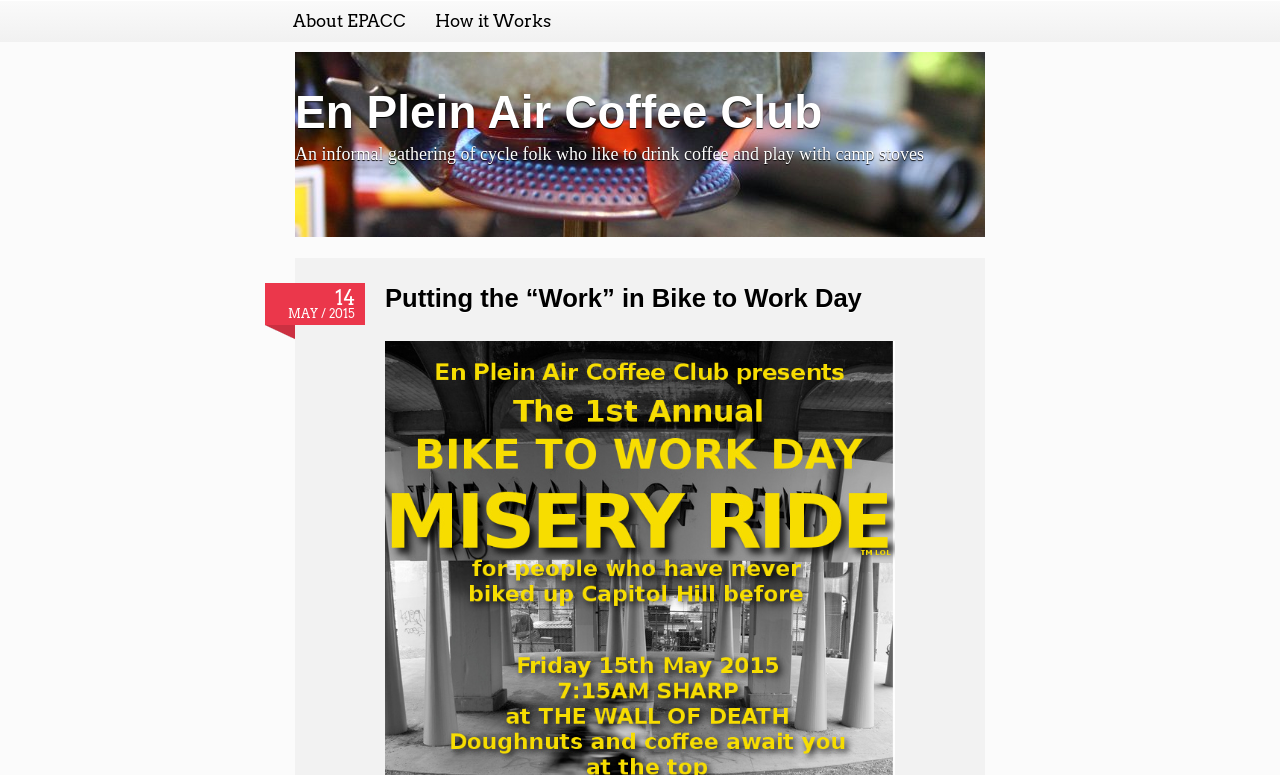What is the name of the coffee club?
Refer to the image and provide a concise answer in one word or phrase.

En Plein Air Coffee Club